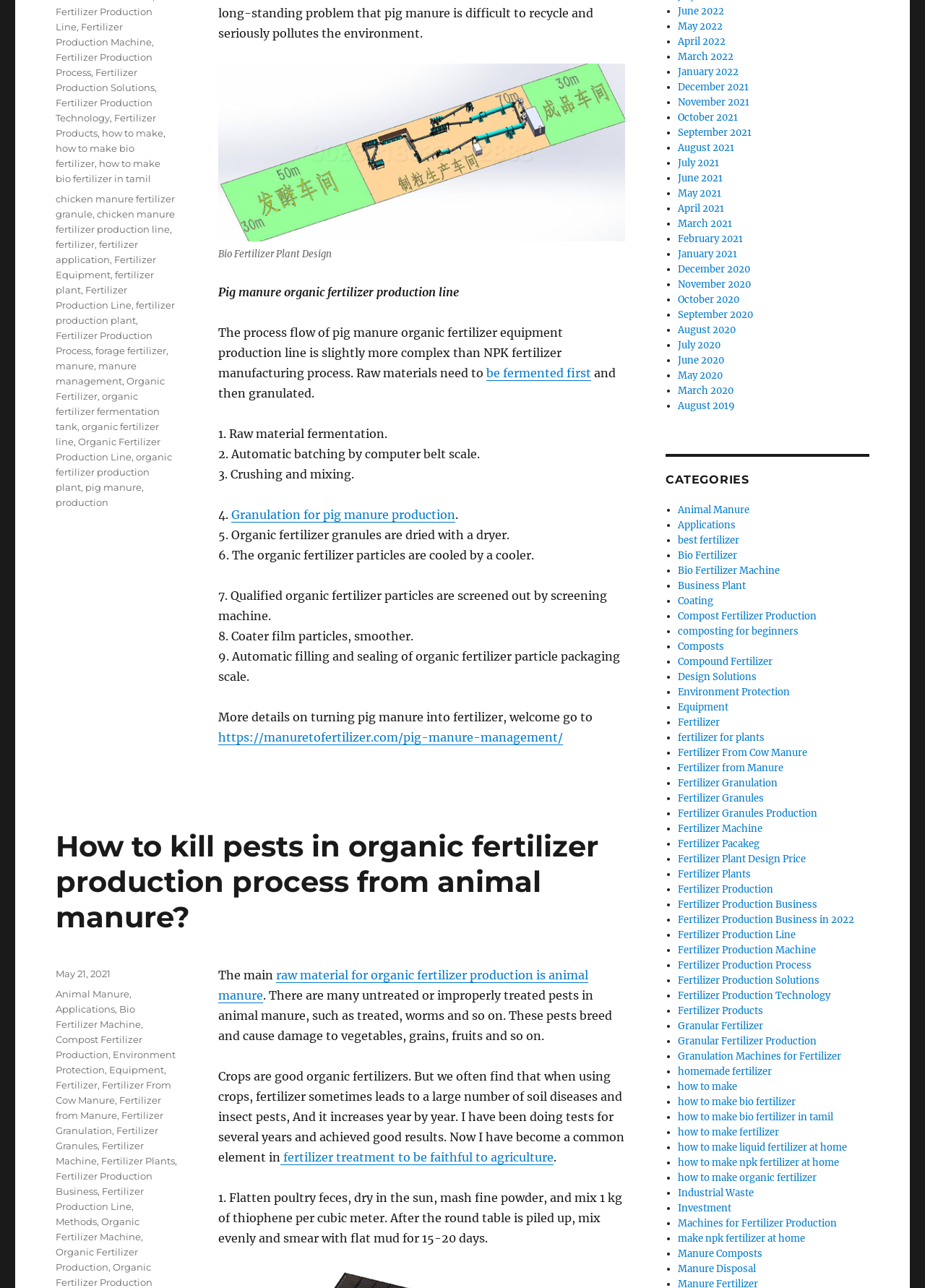Point out the bounding box coordinates of the section to click in order to follow this instruction: "Click on the link to learn more about pig manure organic fertilizer production line".

[0.236, 0.221, 0.496, 0.232]